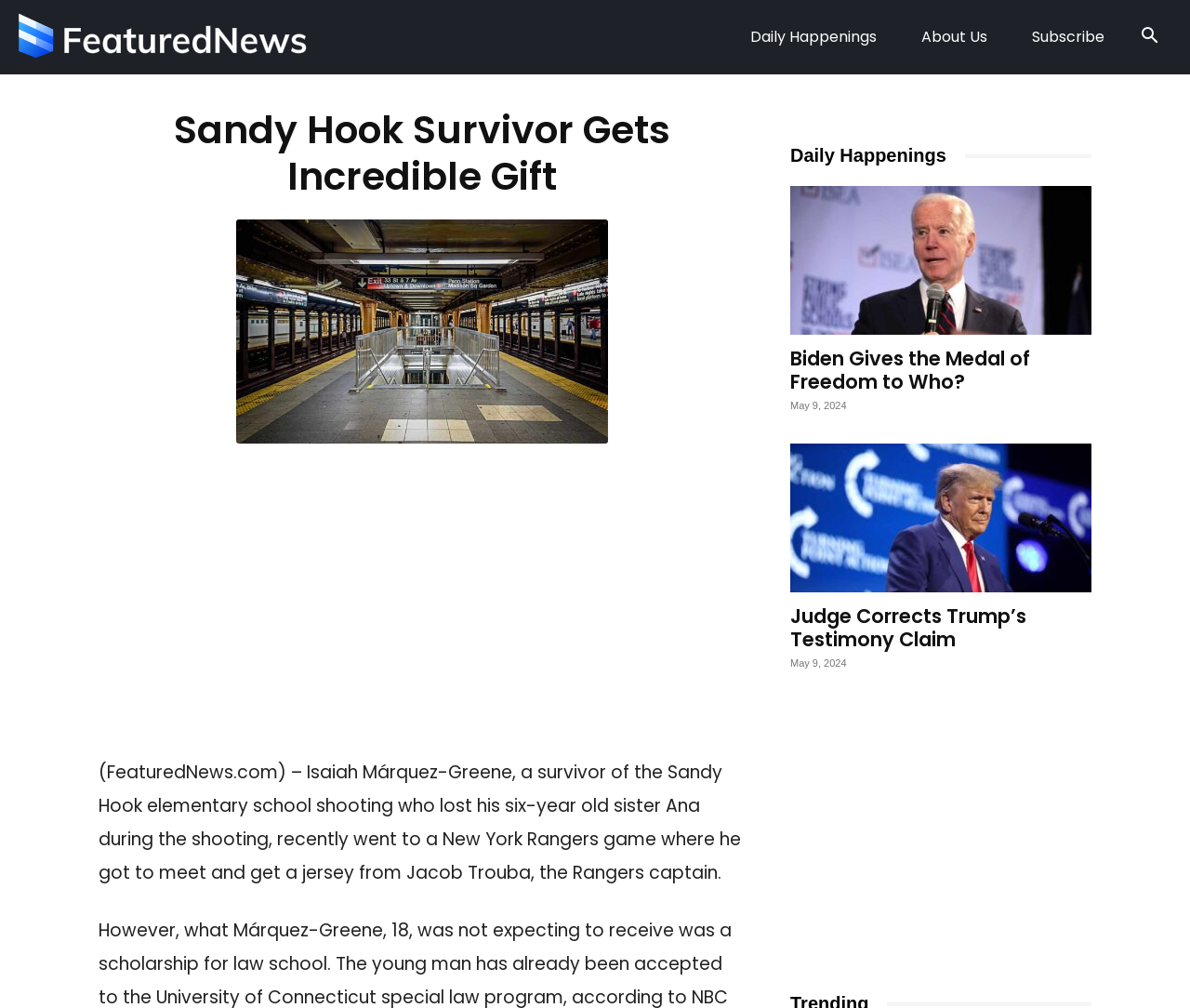What is the position of Jacob Trouba?
Answer the question with as much detail as you can, using the image as a reference.

According to the article, Isaiah Márquez-Greene met and got a jersey from Jacob Trouba, who is the captain of the New York Rangers.